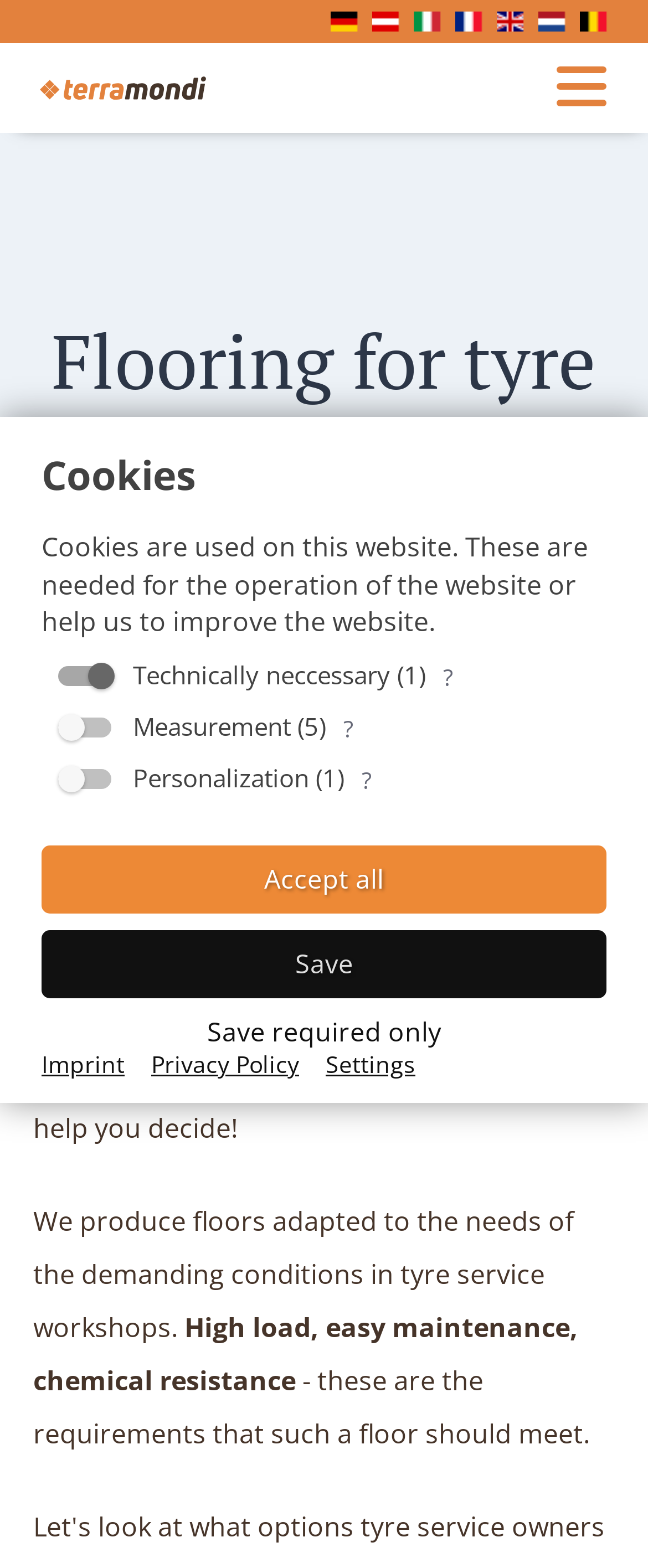What are the requirements for a floor in a tyre service workshop?
Your answer should be a single word or phrase derived from the screenshot.

High load, easy maintenance, chemical resistance